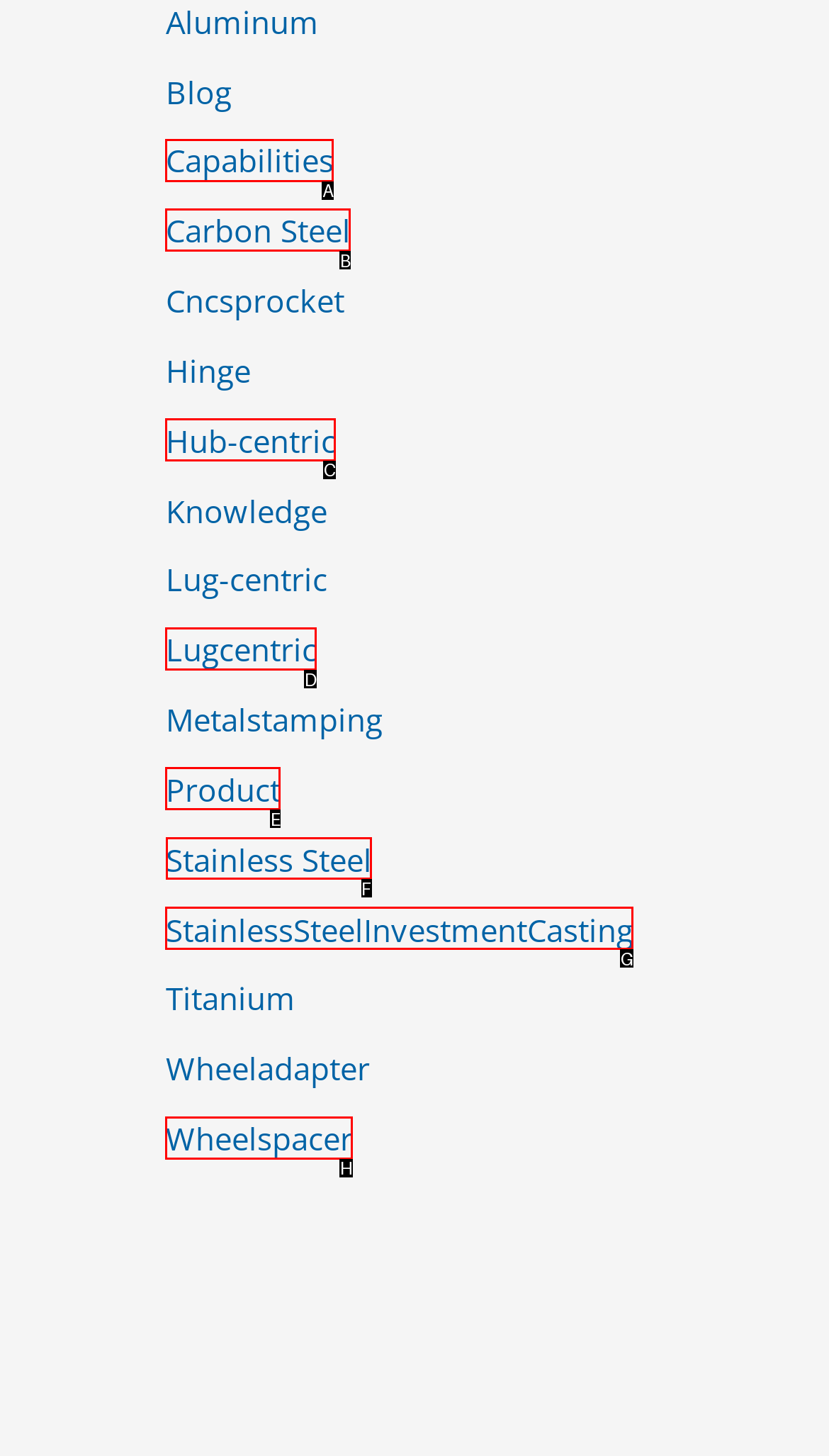Which option should you click on to fulfill this task: Learn about 'Stainless Steel'? Answer with the letter of the correct choice.

F